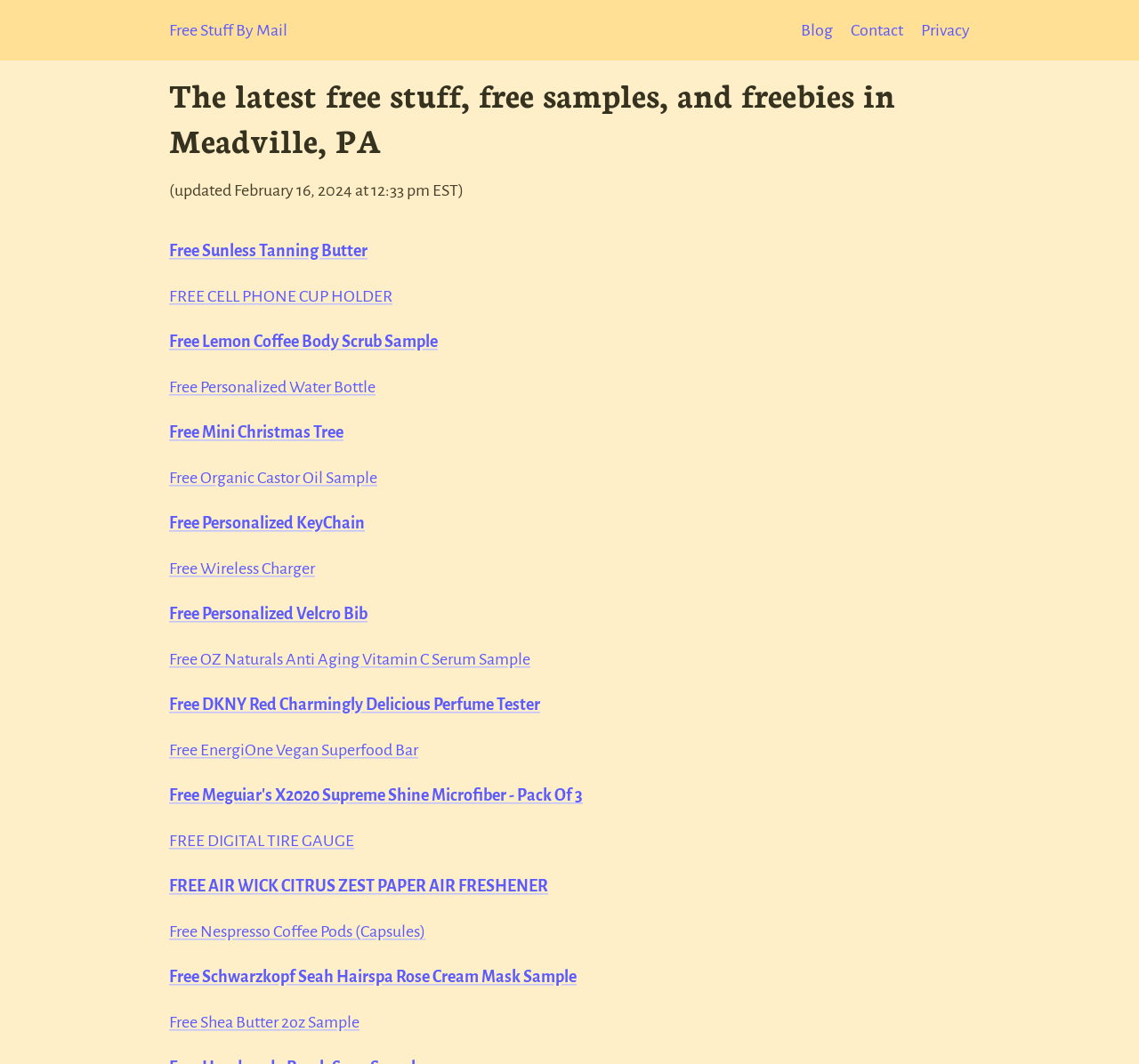What is the latest update time of the website?
Provide a concise answer using a single word or phrase based on the image.

February 16, 2024 at 12:33 pm EST